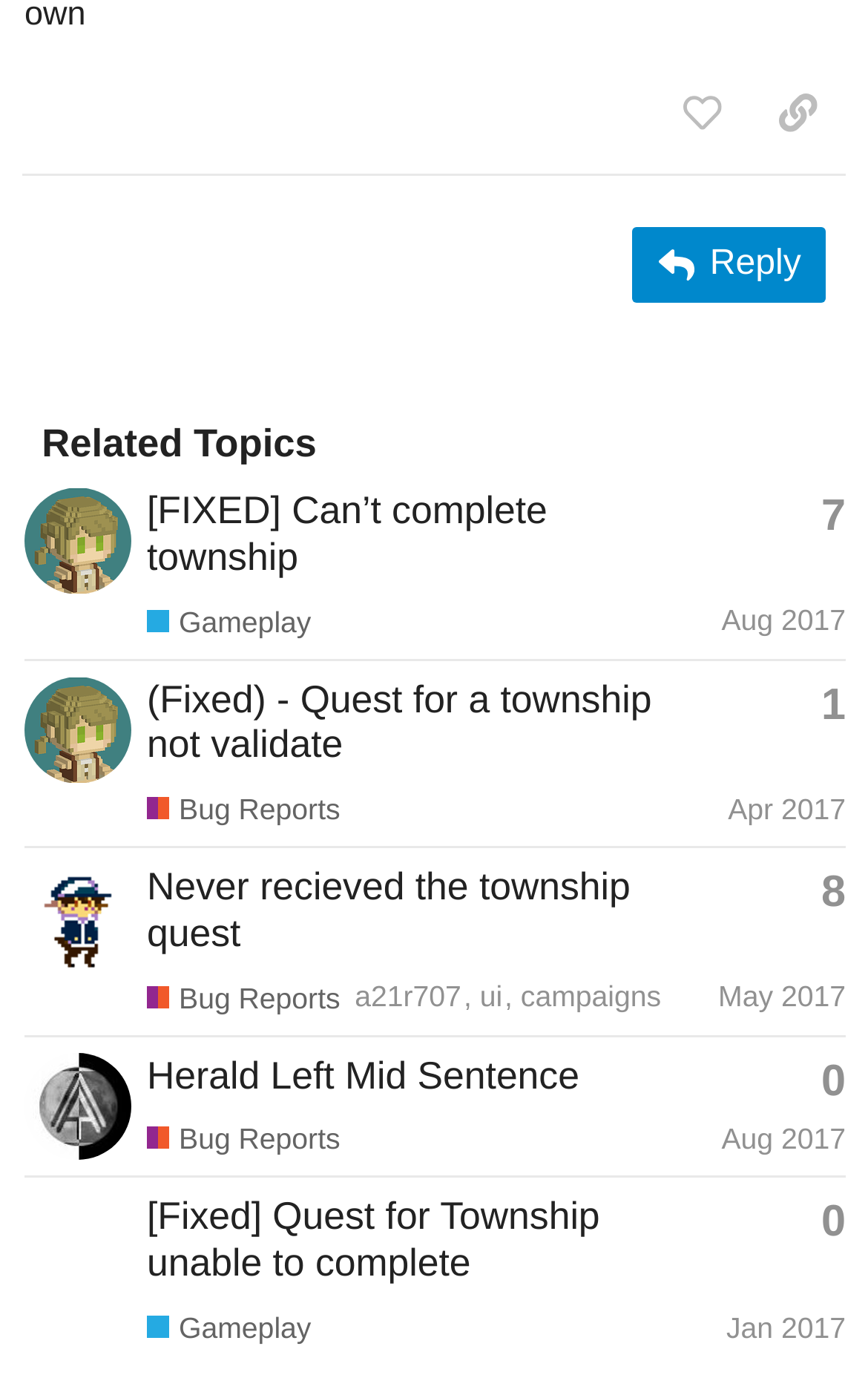What is the category of the topic 'Never recieved the township quest'?
Offer a detailed and exhaustive answer to the question.

I found the topic 'Never recieved the township quest' and checked its category, which is 'Bug Reports'.